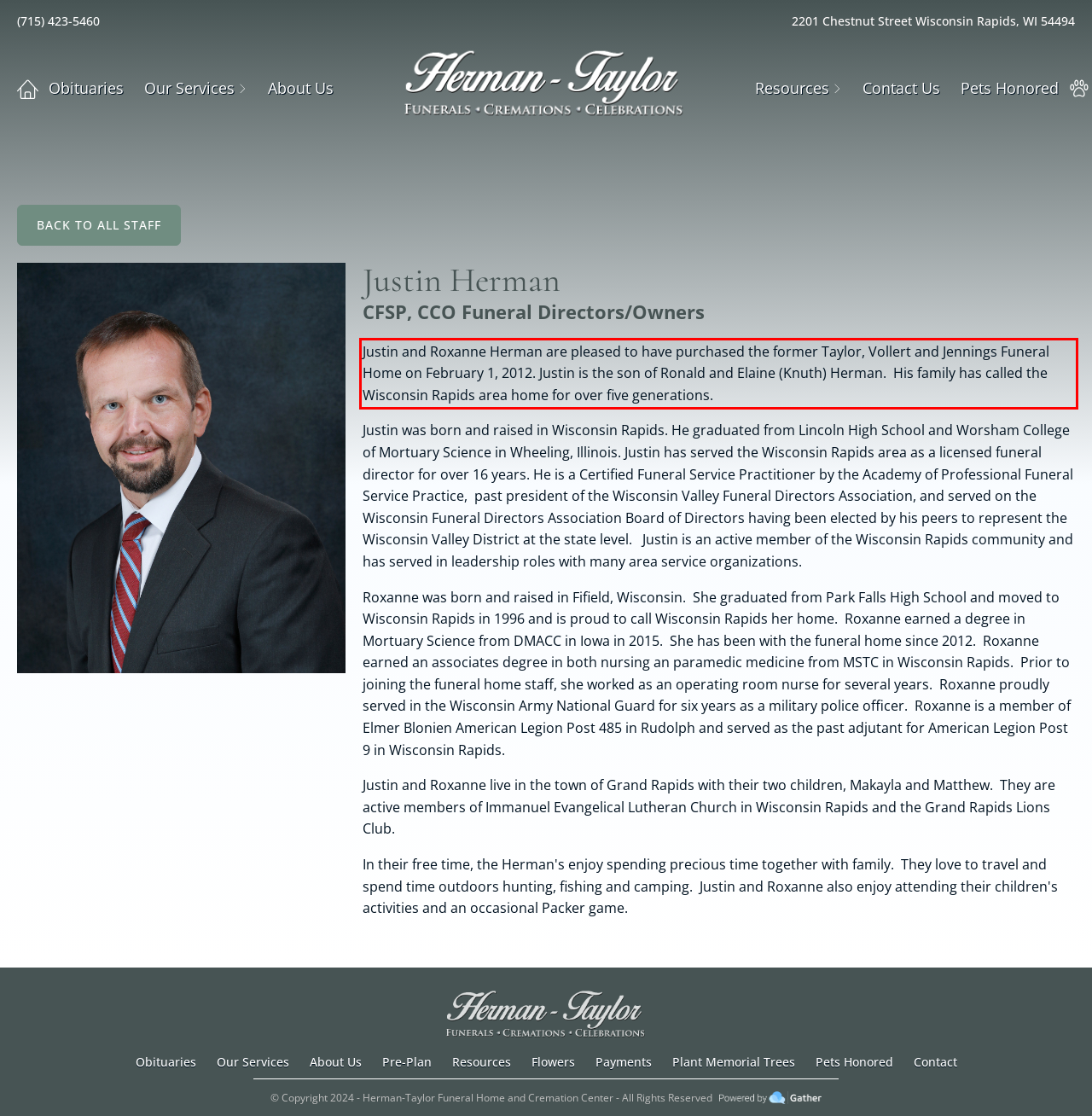Identify the text inside the red bounding box in the provided webpage screenshot and transcribe it.

Justin and Roxanne Herman are pleased to have purchased the former Taylor, Vollert and Jennings Funeral Home on February 1, 2012. Justin is the son of Ronald and Elaine (Knuth) Herman. His family has called the Wisconsin Rapids area home for over five generations.